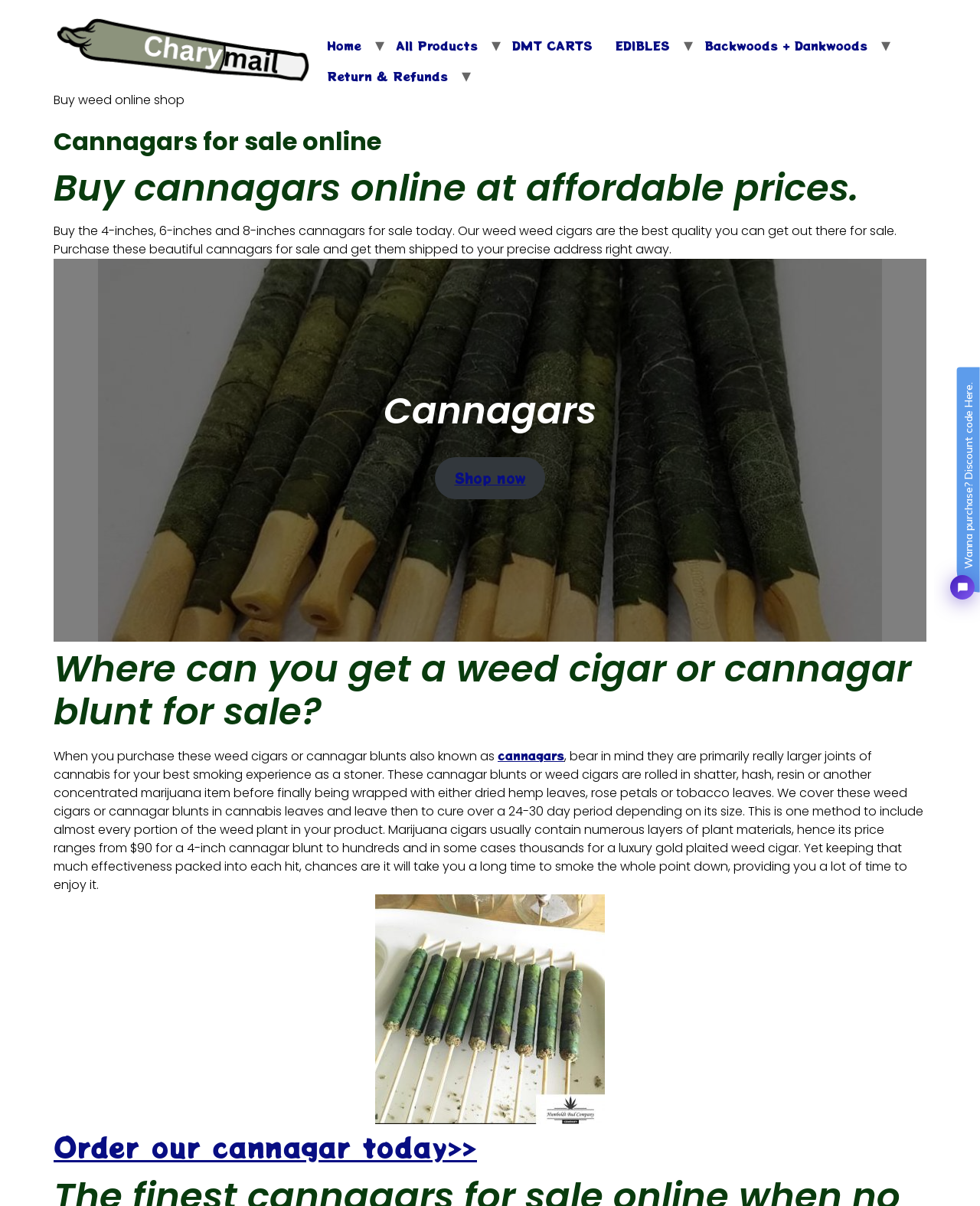Identify the bounding box for the given UI element using the description provided. Coordinates should be in the format (top-left x, top-left y, bottom-right x, bottom-right y) and must be between 0 and 1. Here is the description: air slide

None